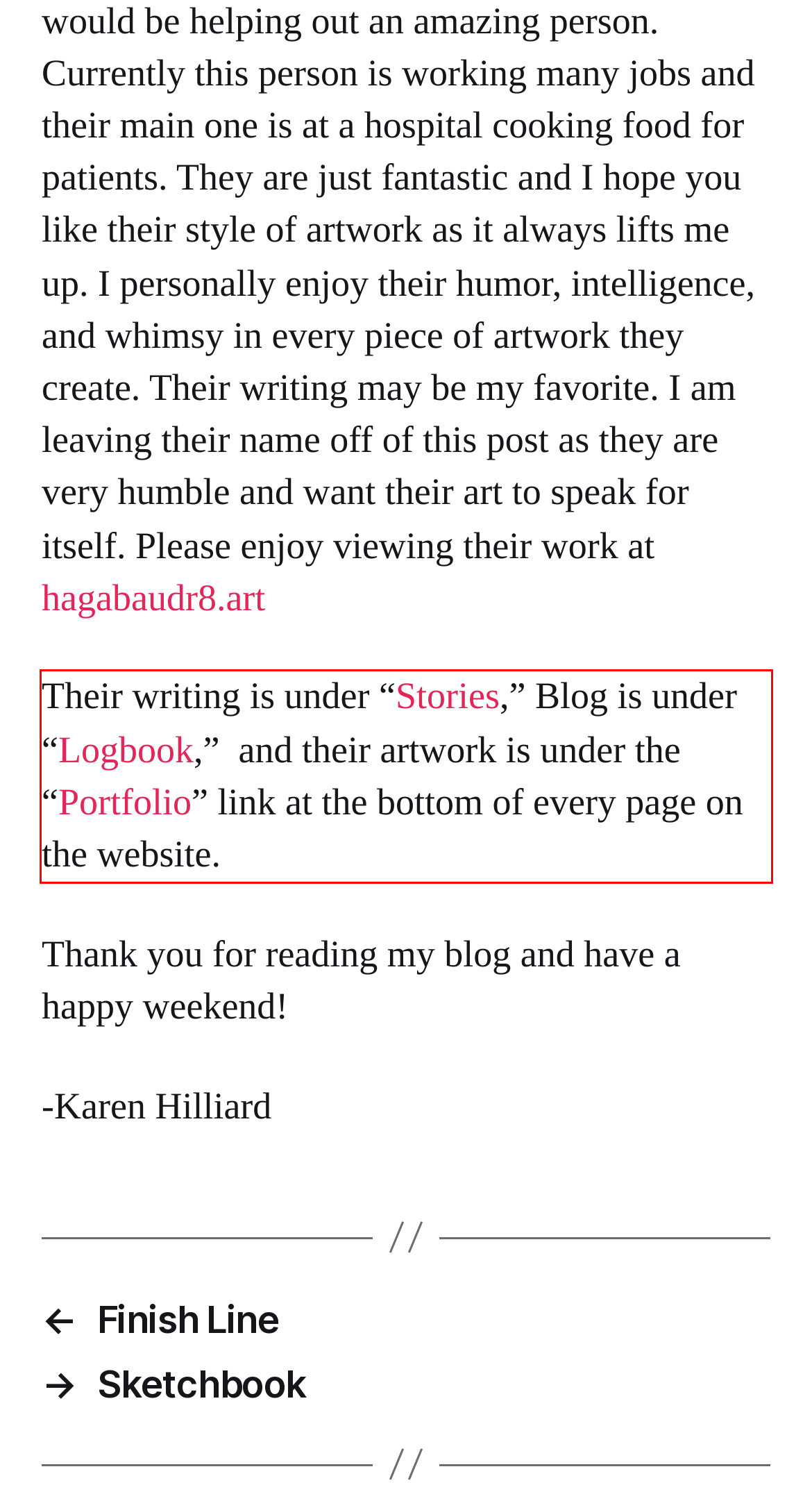Please identify the text within the red rectangular bounding box in the provided webpage screenshot.

Their writing is under “Stories,” Blog is under “Logbook,” and their artwork is under the “Portfolio” link at the bottom of every page on the website.